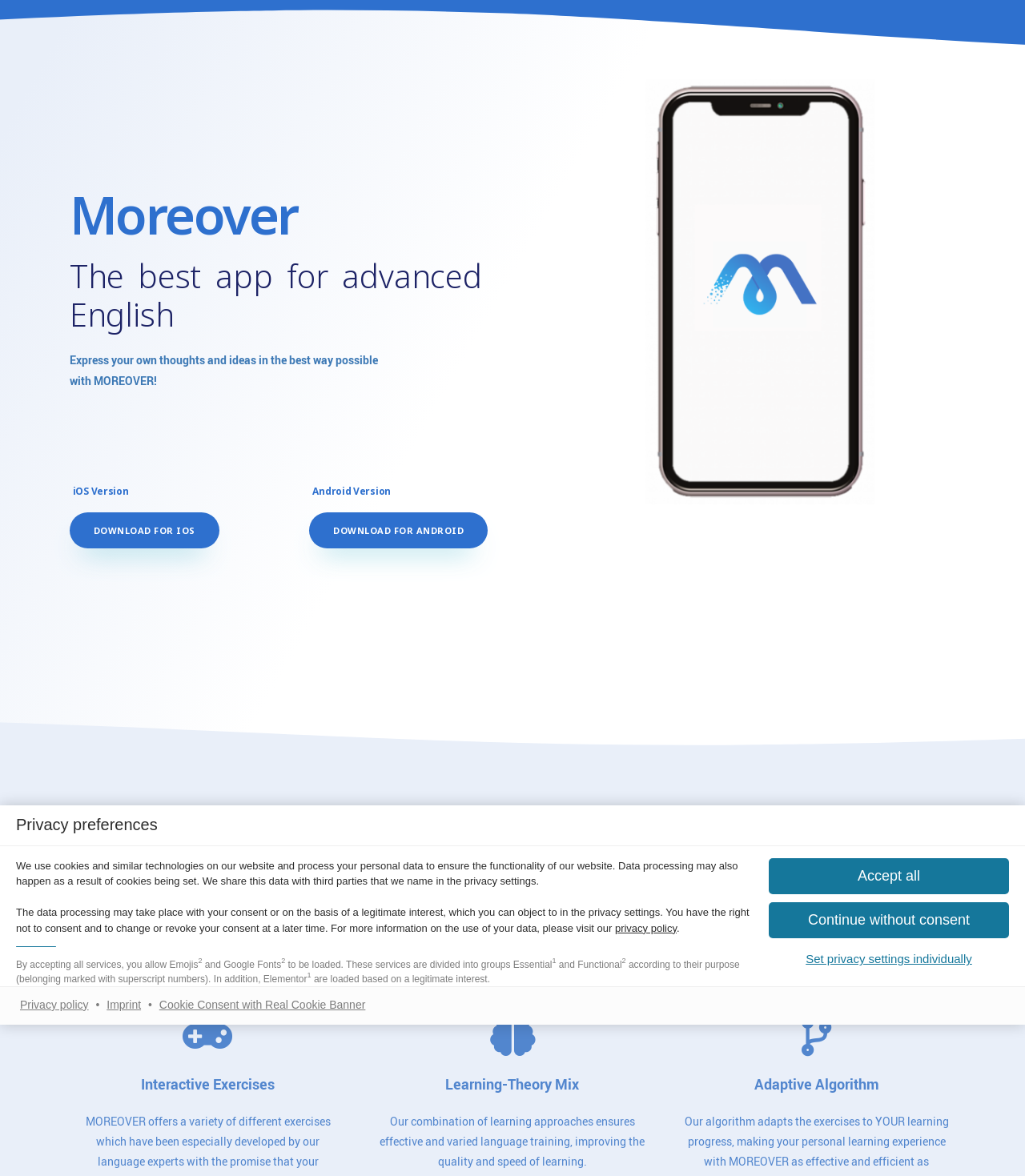Find the bounding box coordinates for the element that must be clicked to complete the instruction: "Download for iOS". The coordinates should be four float numbers between 0 and 1, indicated as [left, top, right, bottom].

[0.068, 0.436, 0.214, 0.466]